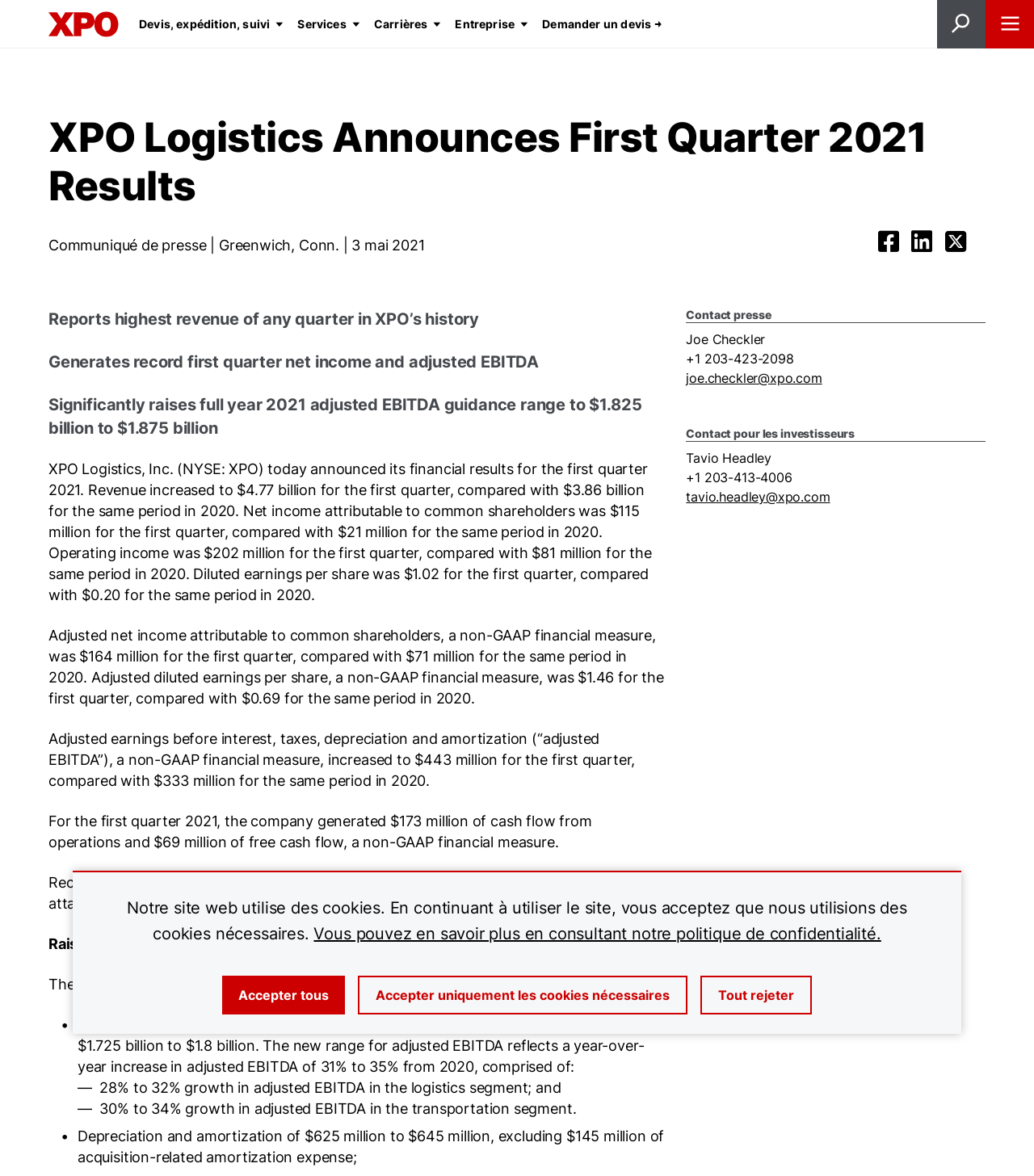Please locate the bounding box coordinates of the element that should be clicked to achieve the given instruction: "Click Demander un devis".

[0.524, 0.0, 0.641, 0.041]